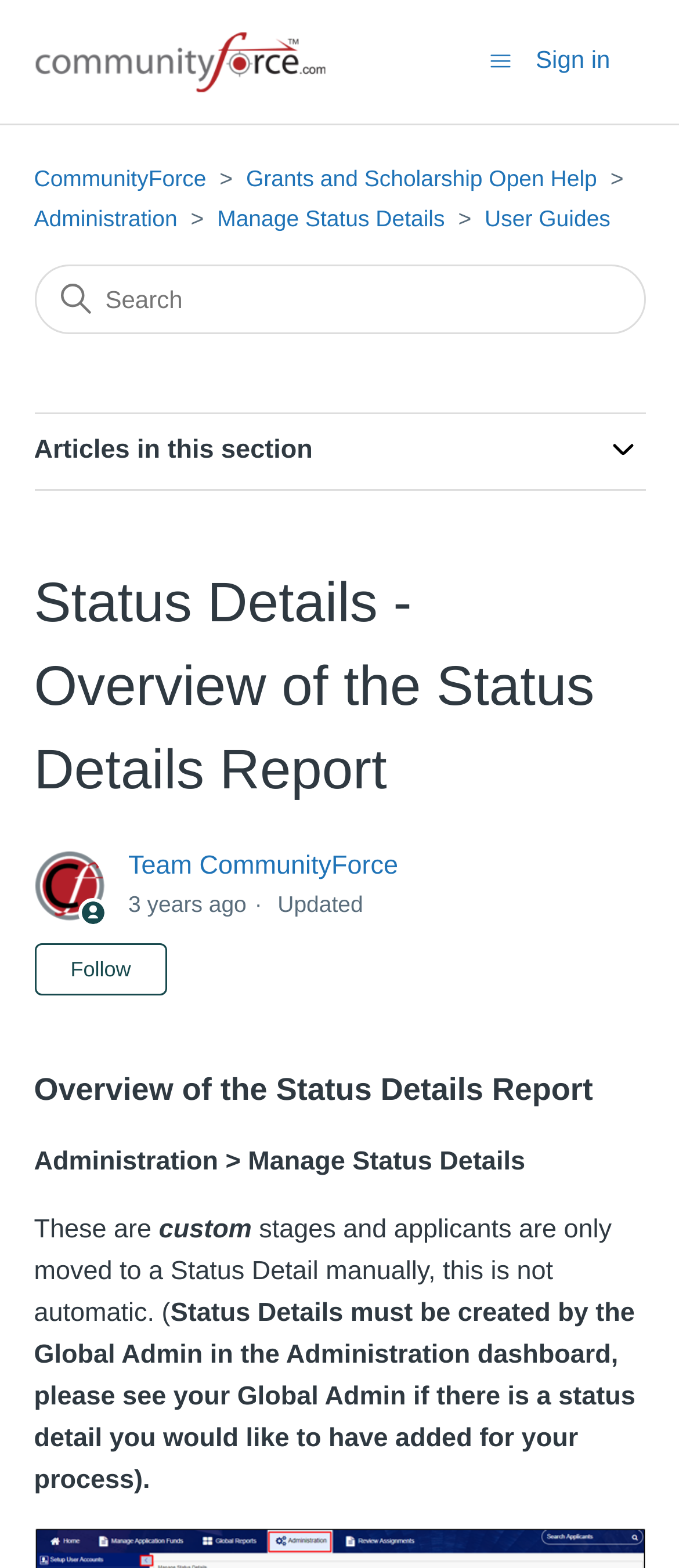Can you show the bounding box coordinates of the region to click on to complete the task described in the instruction: "Toggle navigation menu"?

[0.719, 0.029, 0.753, 0.048]